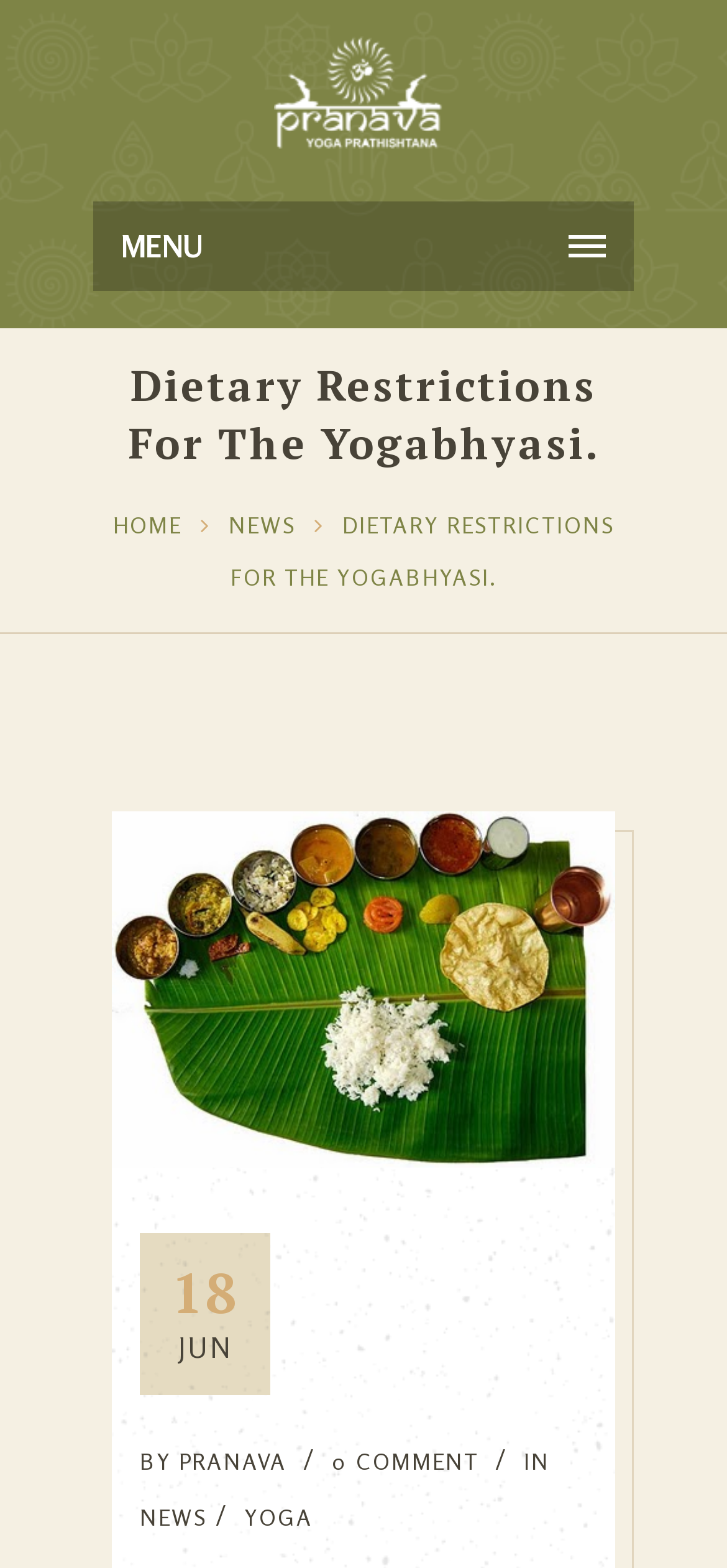Find the bounding box coordinates of the clickable area that will achieve the following instruction: "read NEWS".

[0.314, 0.326, 0.406, 0.344]